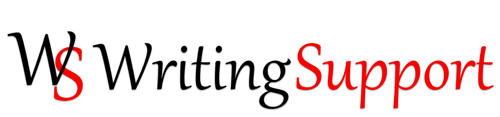What is the purpose of the Writing Support service?
Using the image provided, answer with just one word or phrase.

To assist individuals with their writing skills